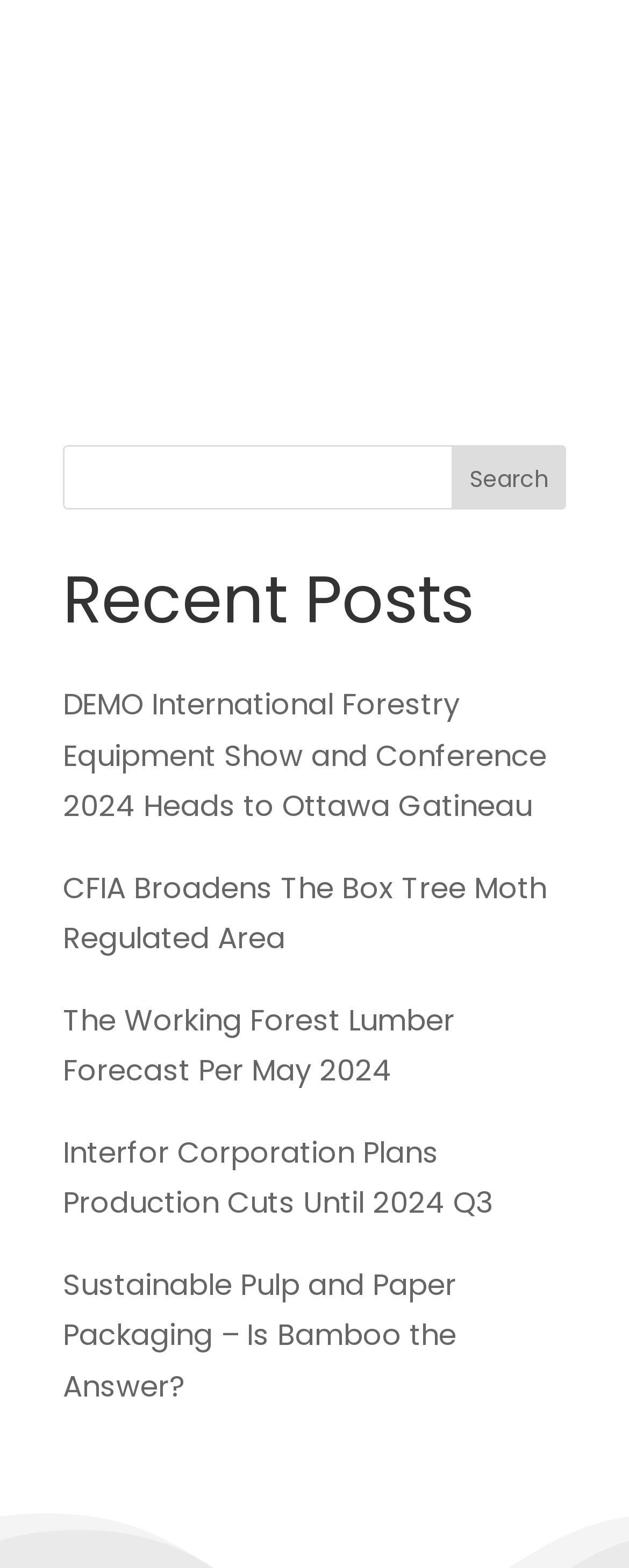Identify the bounding box coordinates for the UI element described as follows: "parent_node: Search name="s"". Ensure the coordinates are four float numbers between 0 and 1, formatted as [left, top, right, bottom].

[0.1, 0.284, 0.9, 0.325]